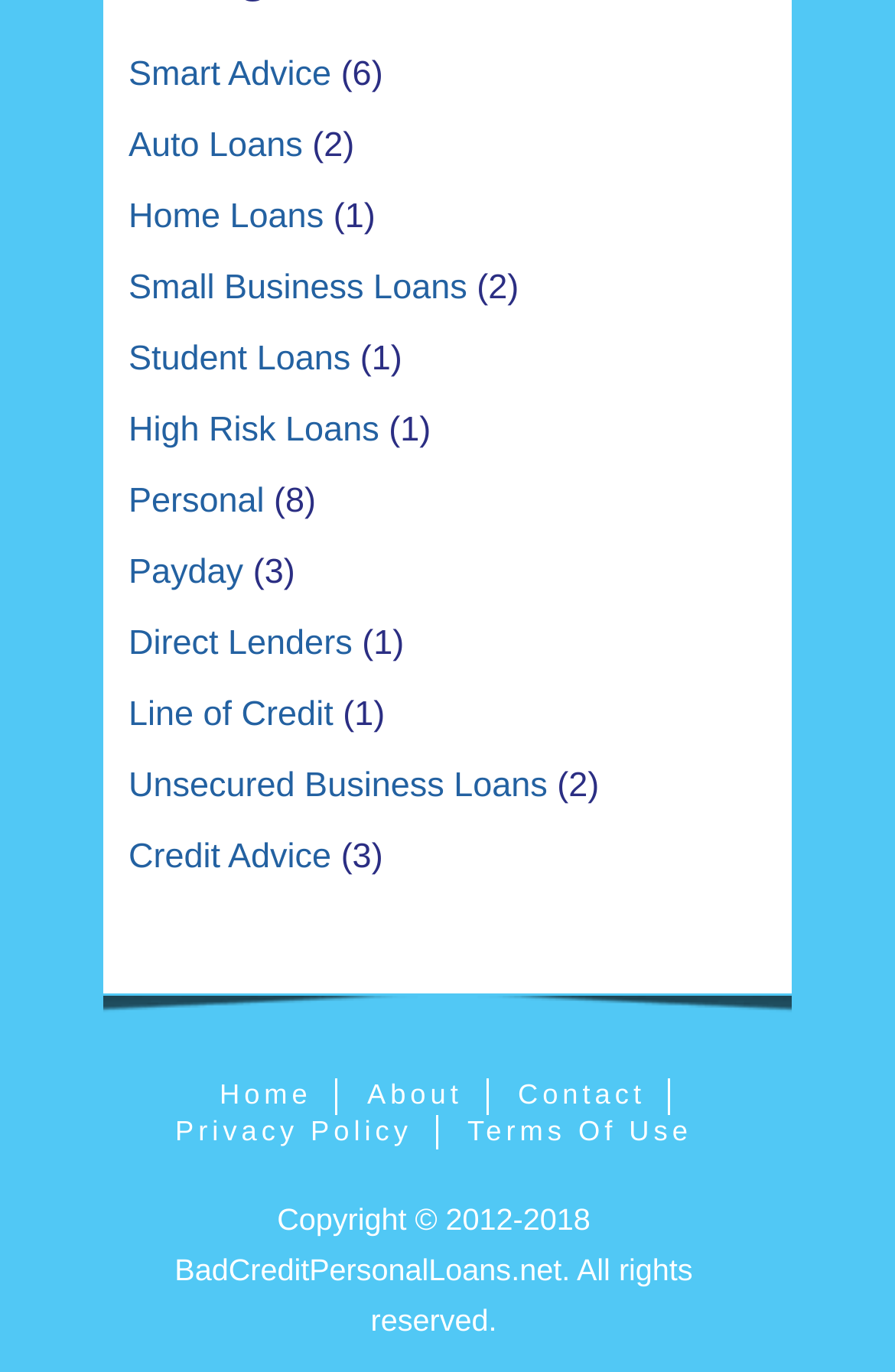Specify the bounding box coordinates of the element's area that should be clicked to execute the given instruction: "Go to UNIPR0 DUSA". The coordinates should be four float numbers between 0 and 1, i.e., [left, top, right, bottom].

None